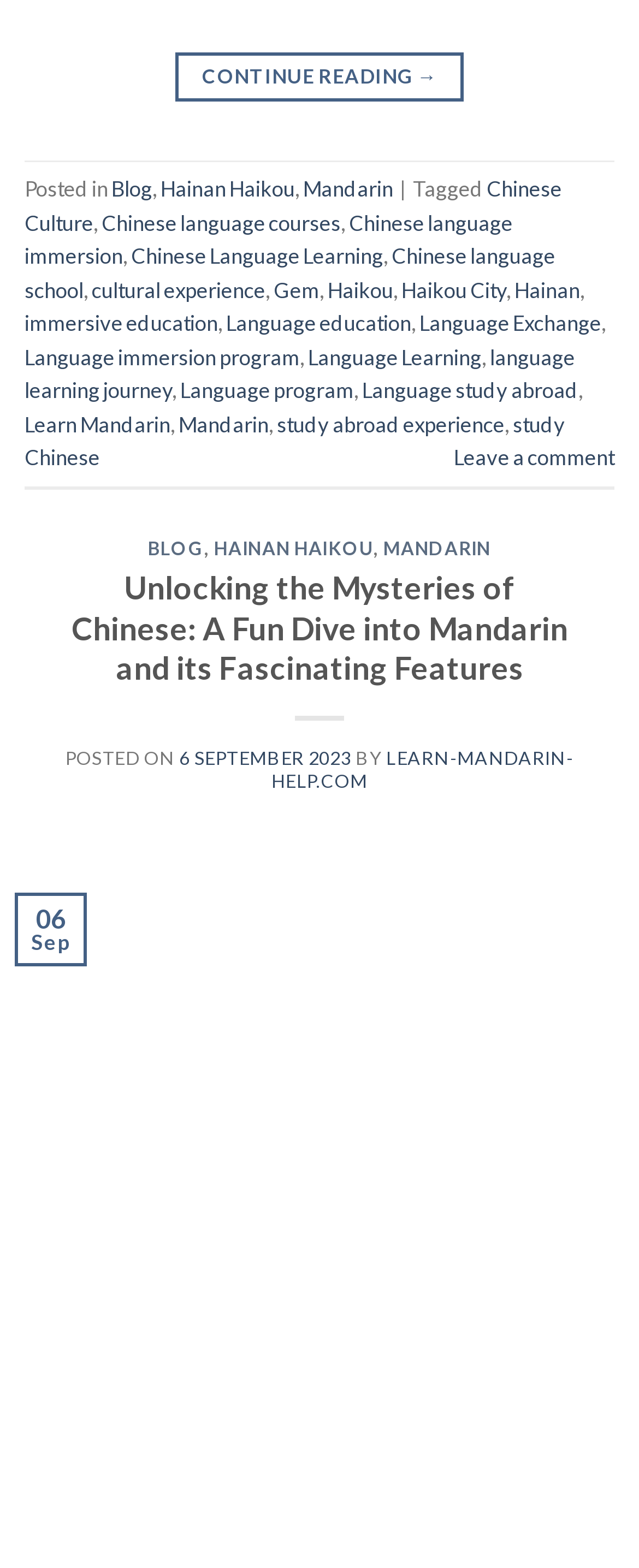Indicate the bounding box coordinates of the element that must be clicked to execute the instruction: "Read the blog post 'Unlocking the Mysteries of Chinese: A Fun Dive into Mandarin and its Fascinating Features'". The coordinates should be given as four float numbers between 0 and 1, i.e., [left, top, right, bottom].

[0.112, 0.362, 0.888, 0.438]